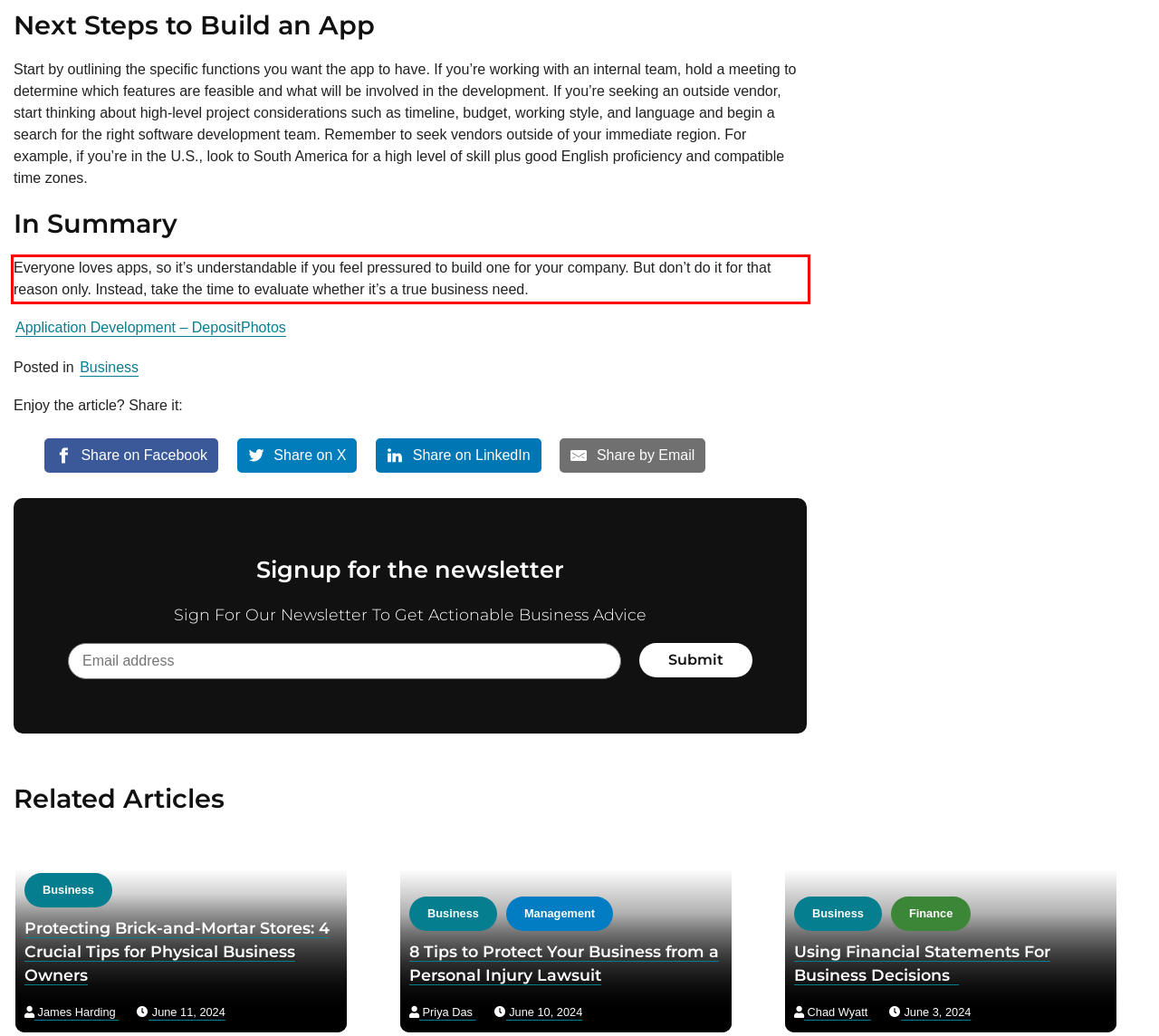You are given a screenshot of a webpage with a UI element highlighted by a red bounding box. Please perform OCR on the text content within this red bounding box.

Everyone loves apps, so it’s understandable if you feel pressured to build one for your company. But don’t do it for that reason only. Instead, take the time to evaluate whether it’s a true business need.